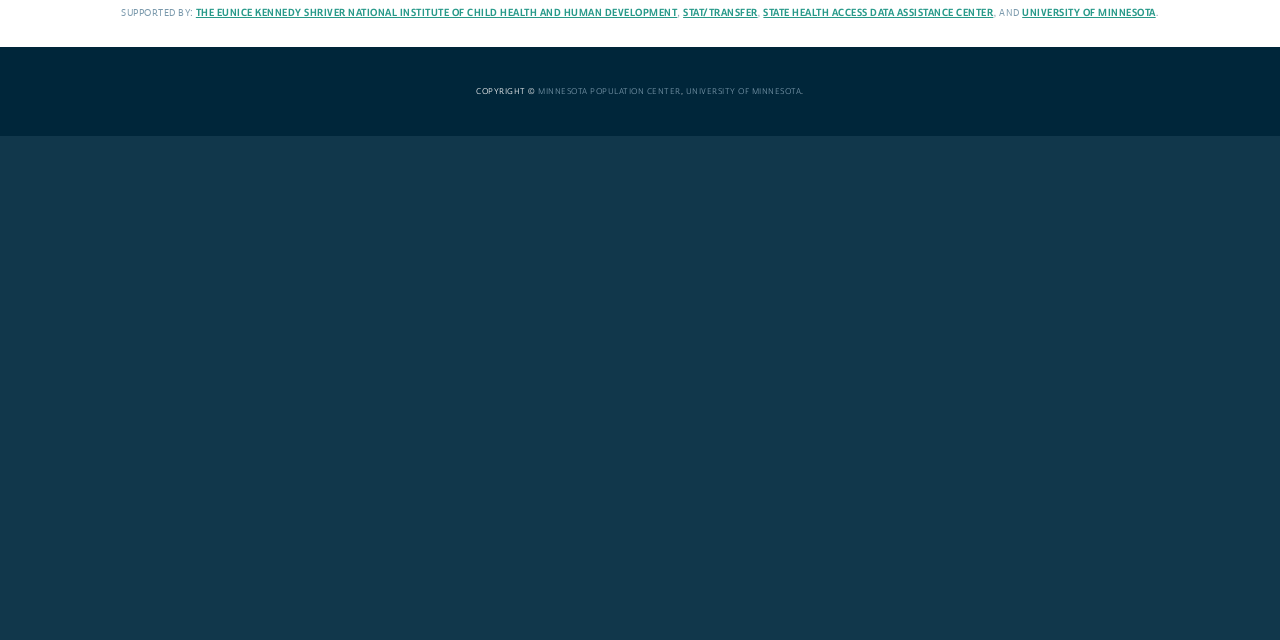Identify and provide the bounding box for the element described by: "University of Minnesota".

[0.799, 0.01, 0.903, 0.03]